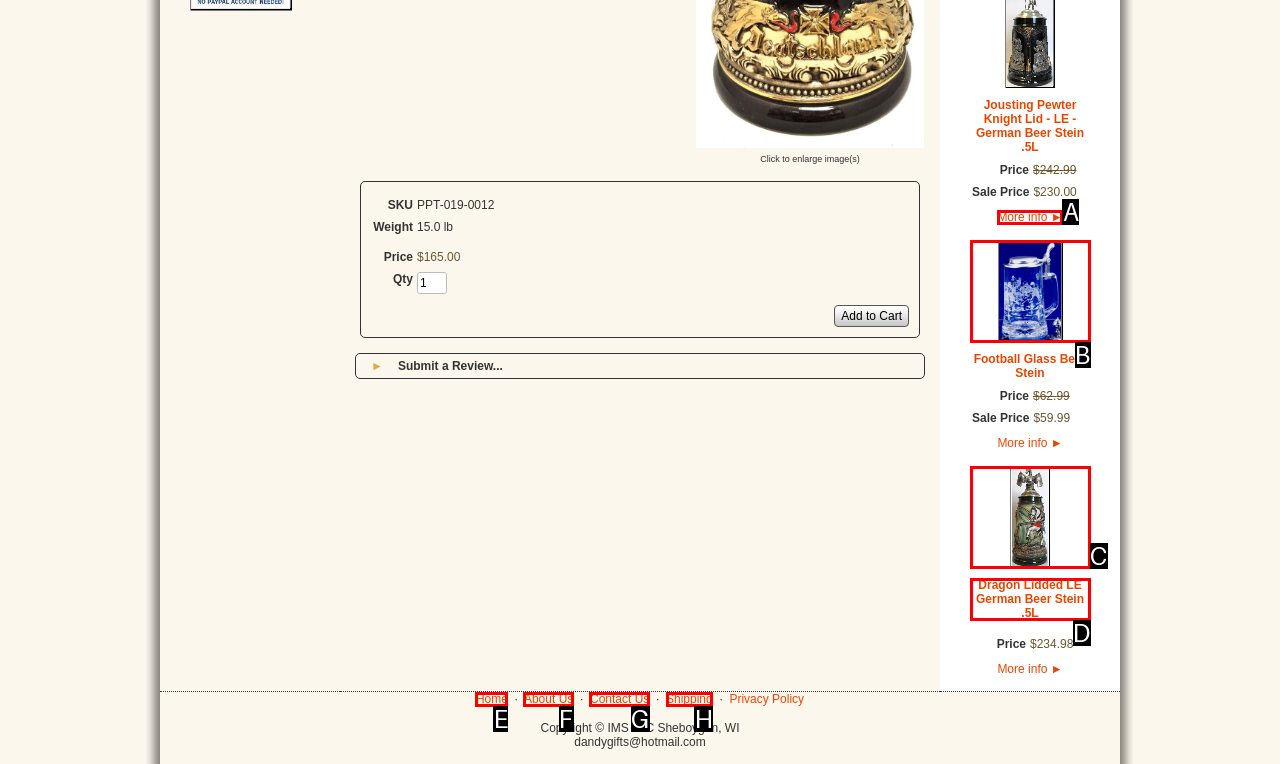Based on the description: parent_node: Football Glass Beer Stein, find the HTML element that matches it. Provide your answer as the letter of the chosen option.

B